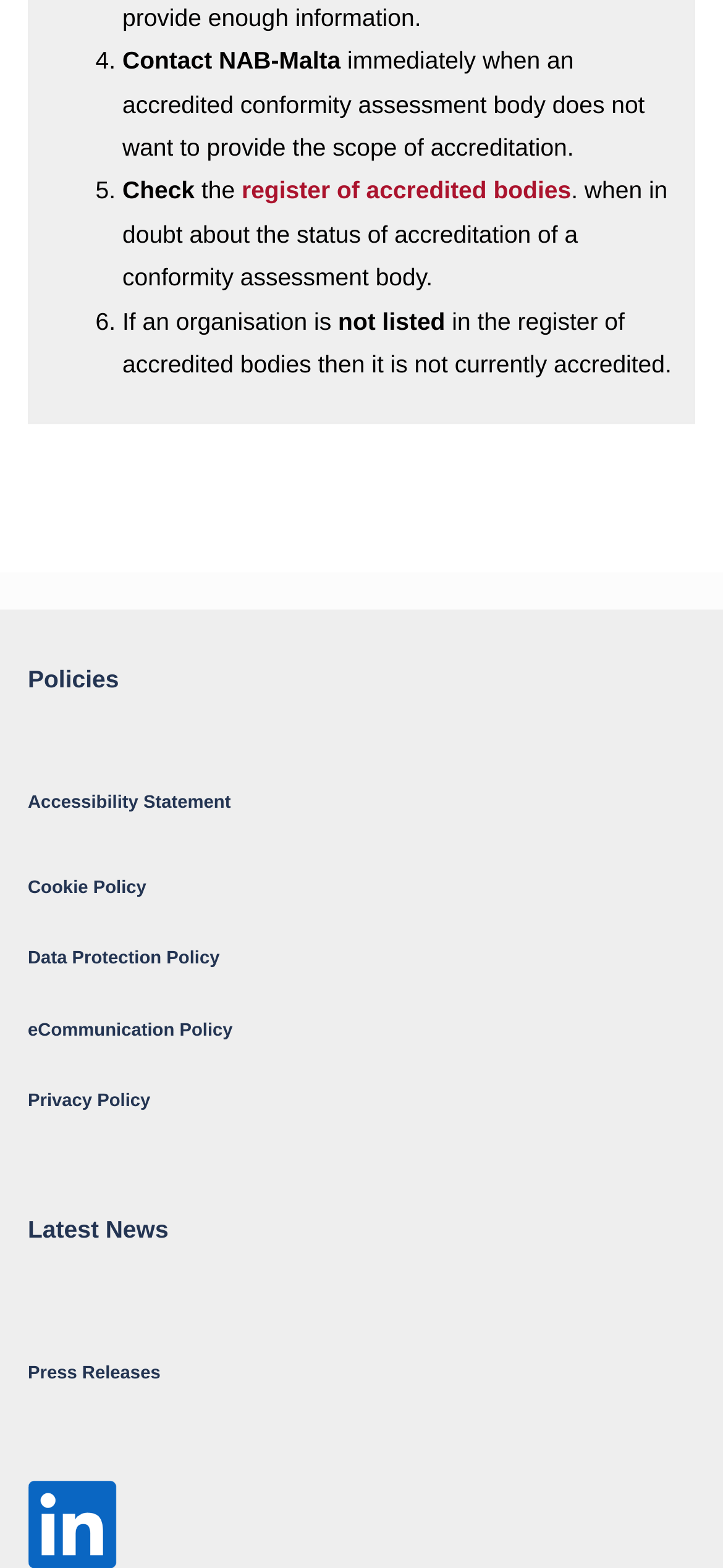What is the relationship between an organization and accreditation?
Please provide a full and detailed response to the question.

The webpage discusses the accreditation of conformity assessment bodies and provides steps to take when an accredited body does not want to provide the scope of accreditation. This implies that an organization can be accredited, and the accreditation status can be verified through the register of accredited bodies.